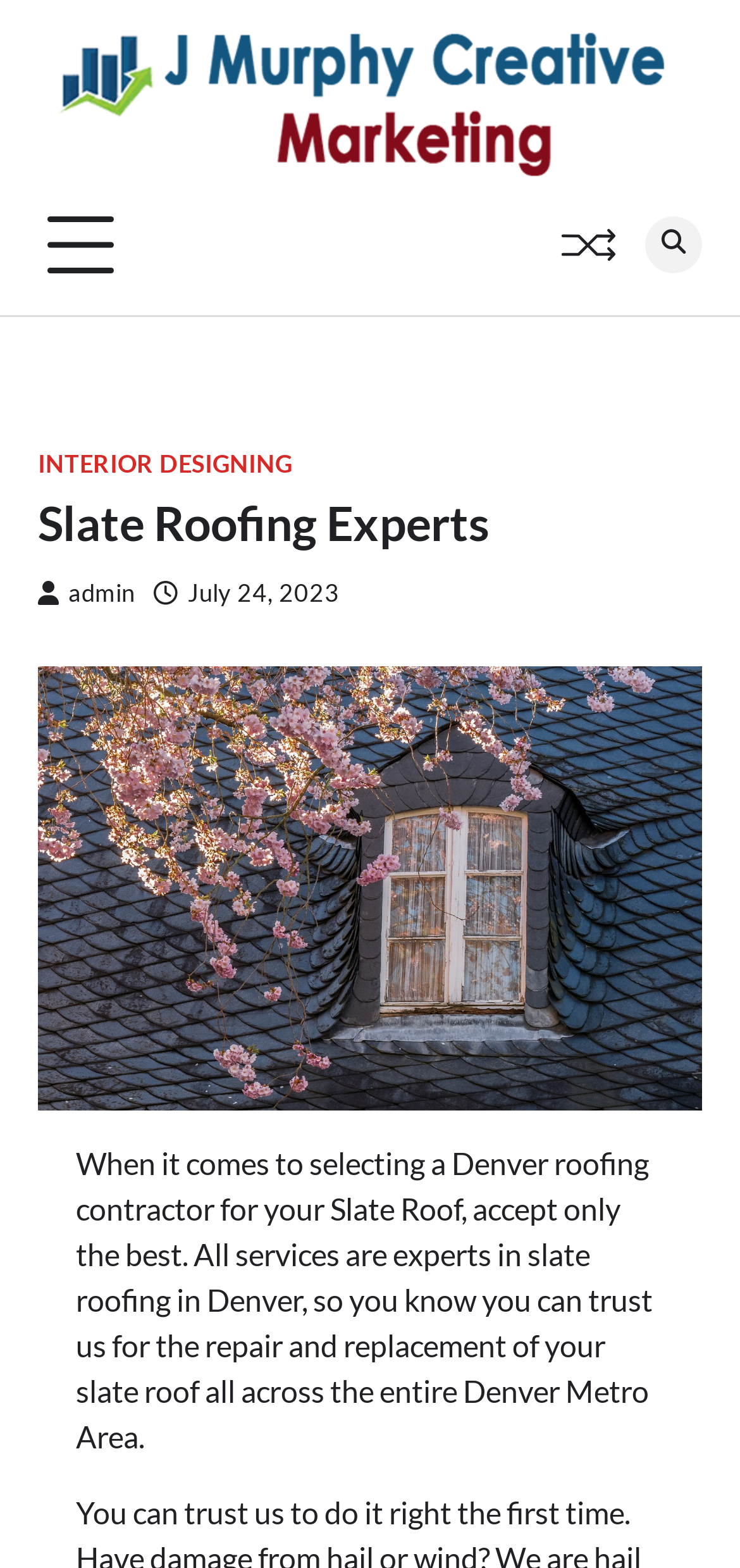Answer briefly with one word or phrase:
What is the tone of the webpage?

Professional